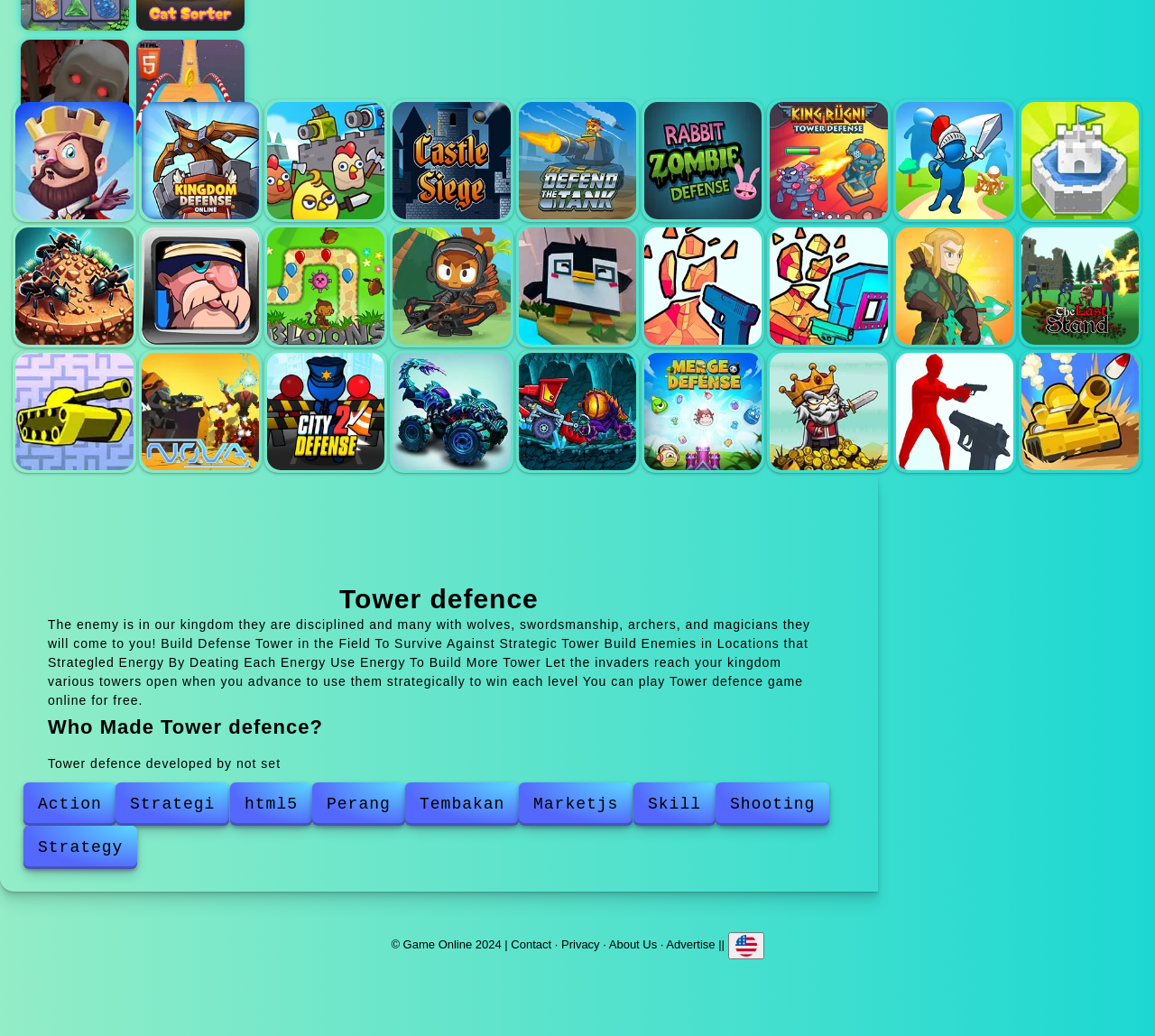Can you find the bounding box coordinates for the UI element given this description: "Privacy"? Provide the coordinates as four float numbers between 0 and 1: [left, top, right, bottom].

[0.486, 0.905, 0.519, 0.918]